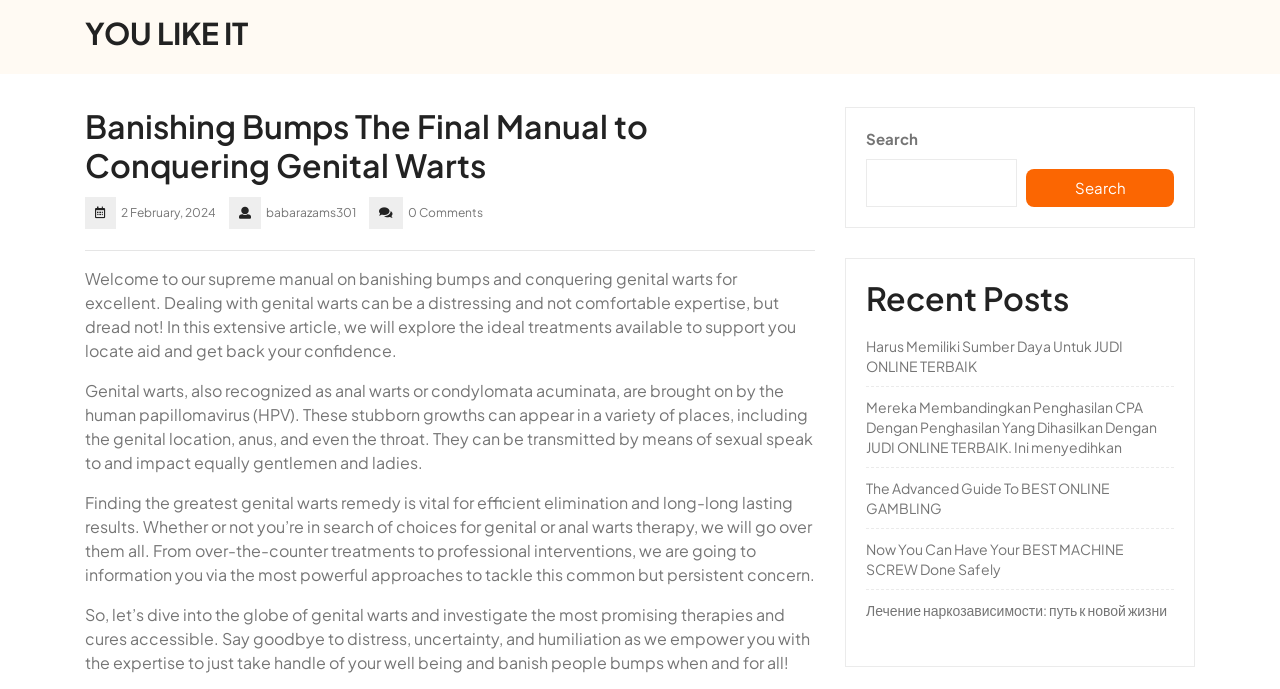Use a single word or phrase to respond to the question:
What is the purpose of the search box?

To search the website